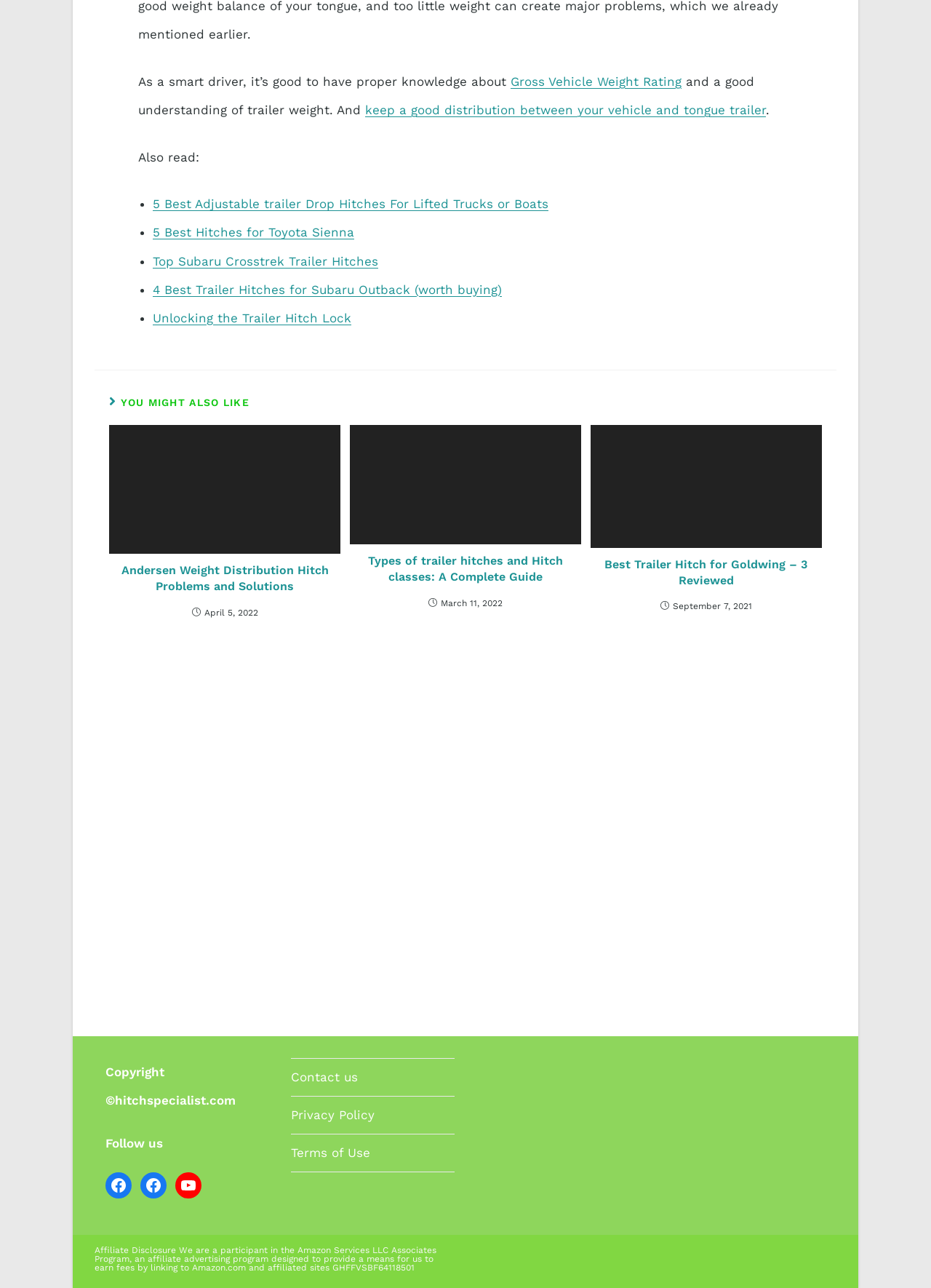Answer briefly with one word or phrase:
How can users contact the website?

Through the 'Contact us' link